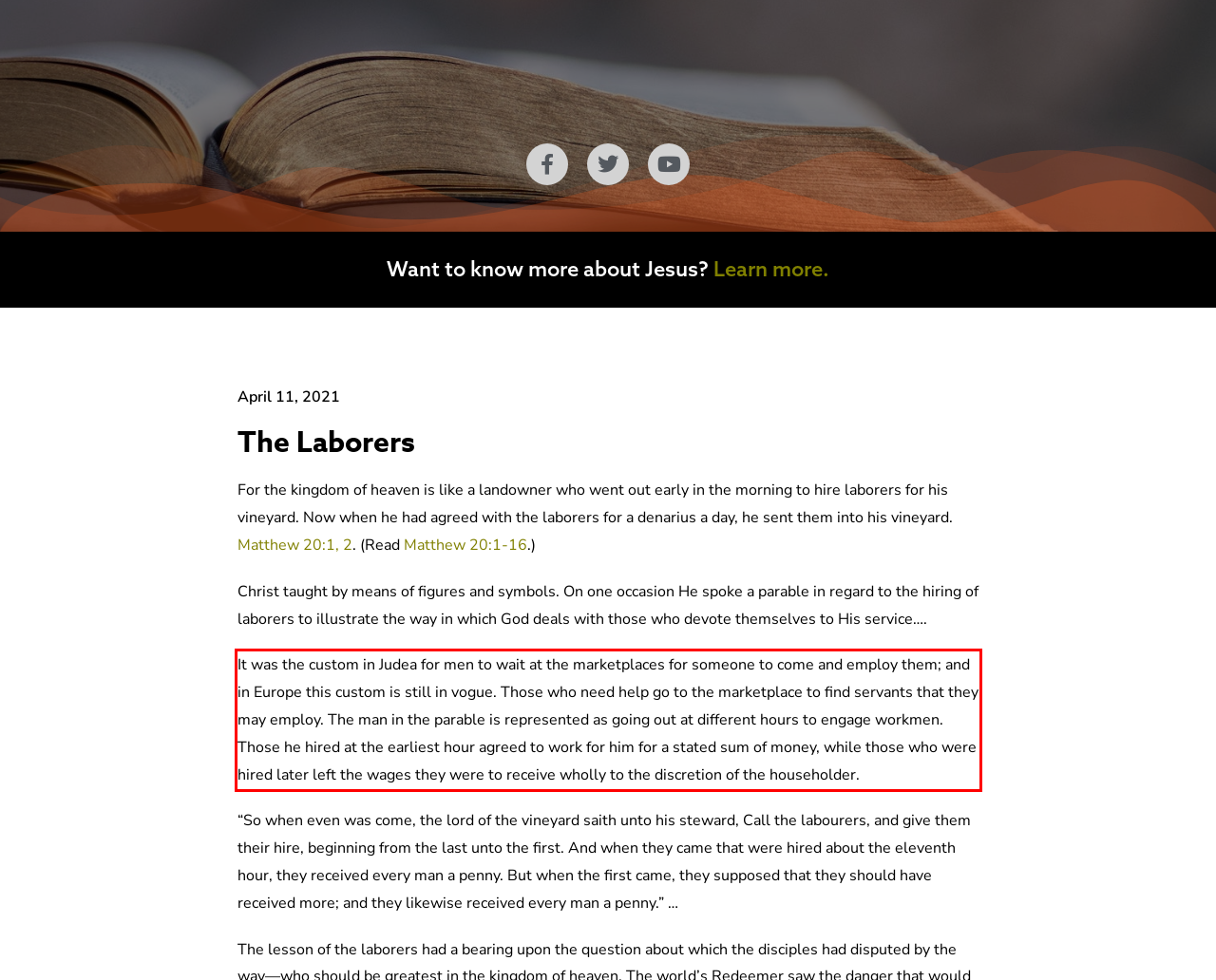Your task is to recognize and extract the text content from the UI element enclosed in the red bounding box on the webpage screenshot.

It was the custom in Judea for men to wait at the marketplaces for someone to come and employ them; and in Europe this custom is still in vogue. Those who need help go to the marketplace to find servants that they may employ. The man in the parable is represented as going out at different hours to engage workmen. Those he hired at the earliest hour agreed to work for him for a stated sum of money, while those who were hired later left the wages they were to receive wholly to the discretion of the householder.